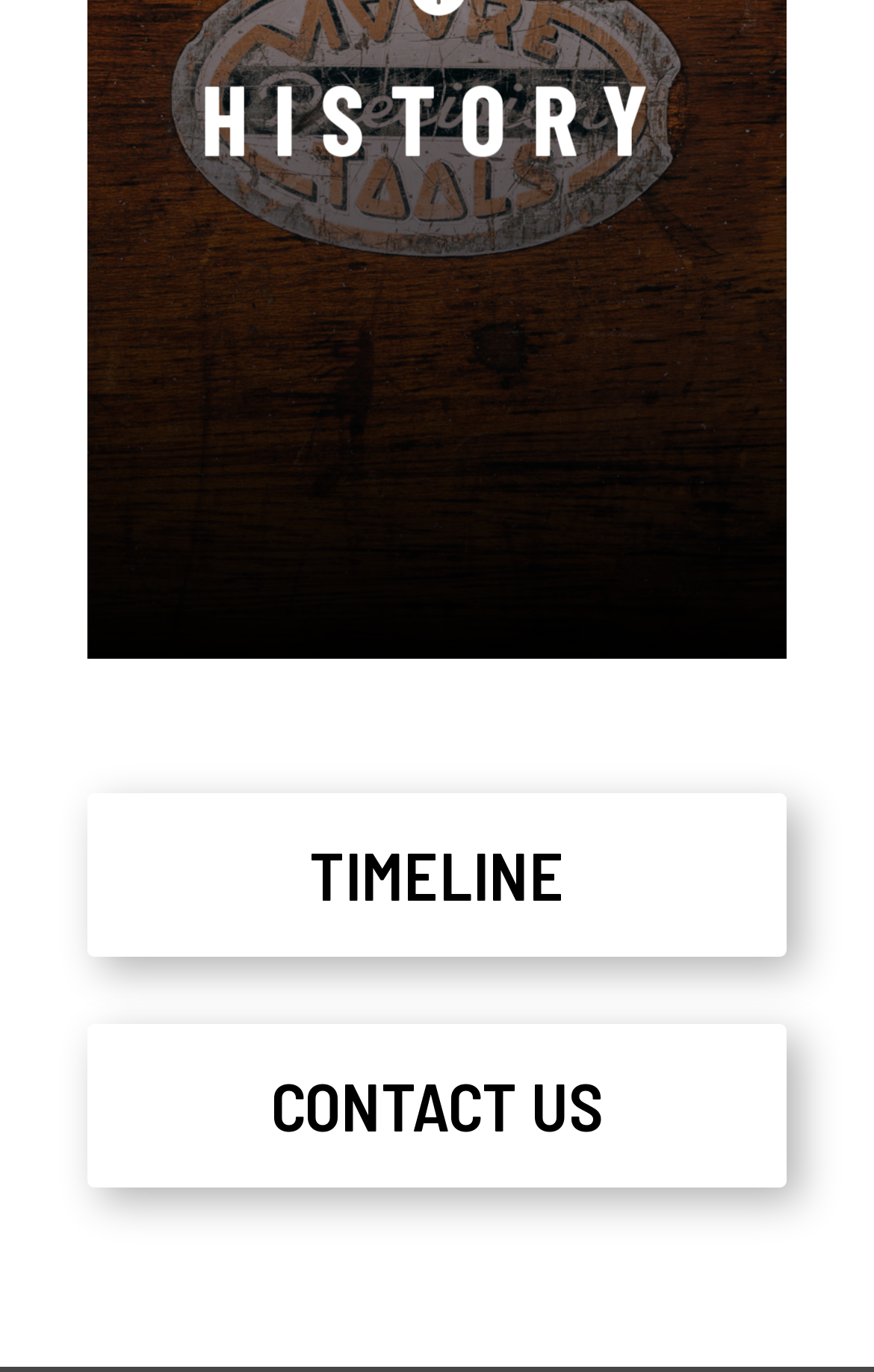Return the bounding box coordinates of the UI element that corresponds to this description: "CONTACT US". The coordinates must be given as four float numbers in the range of 0 and 1, [left, top, right, bottom].

[0.1, 0.746, 0.9, 0.866]